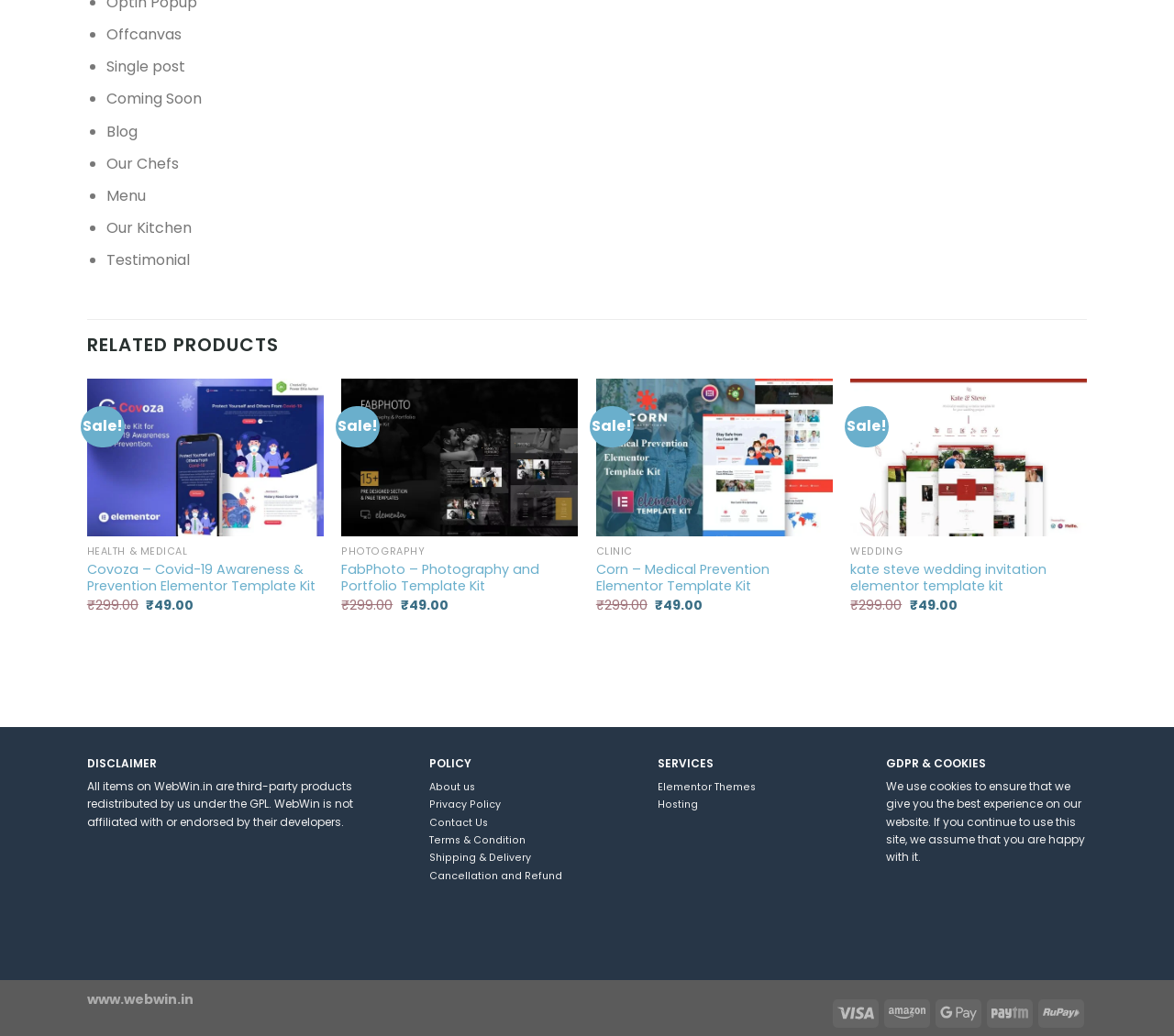What is the category of the product 'Covoza – Covid-19 Awareness & Prevention Elementor Template Kit'?
Look at the screenshot and provide an in-depth answer.

I found the product 'Covoza – Covid-19 Awareness & Prevention Elementor Template Kit' in the webpage, and its category is mentioned as 'HEALTH & MEDICAL'.